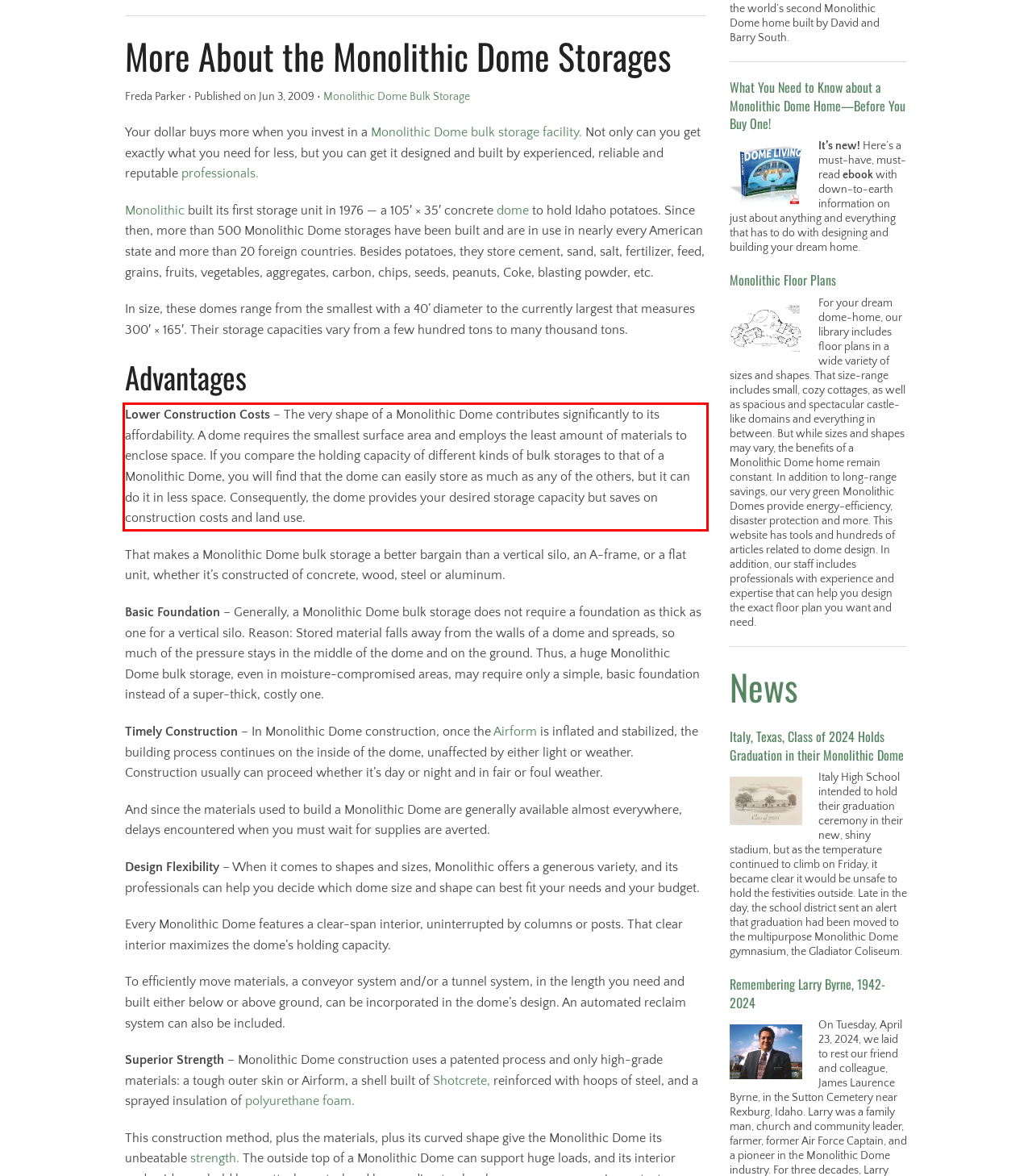With the given screenshot of a webpage, locate the red rectangle bounding box and extract the text content using OCR.

Lower Construction Costs – The very shape of a Monolithic Dome contributes significantly to its affordability. A dome requires the smallest surface area and employs the least amount of materials to enclose space. If you compare the holding capacity of different kinds of bulk storages to that of a Monolithic Dome, you will find that the dome can easily store as much as any of the others, but it can do it in less space. Consequently, the dome provides your desired storage capacity but saves on construction costs and land use.